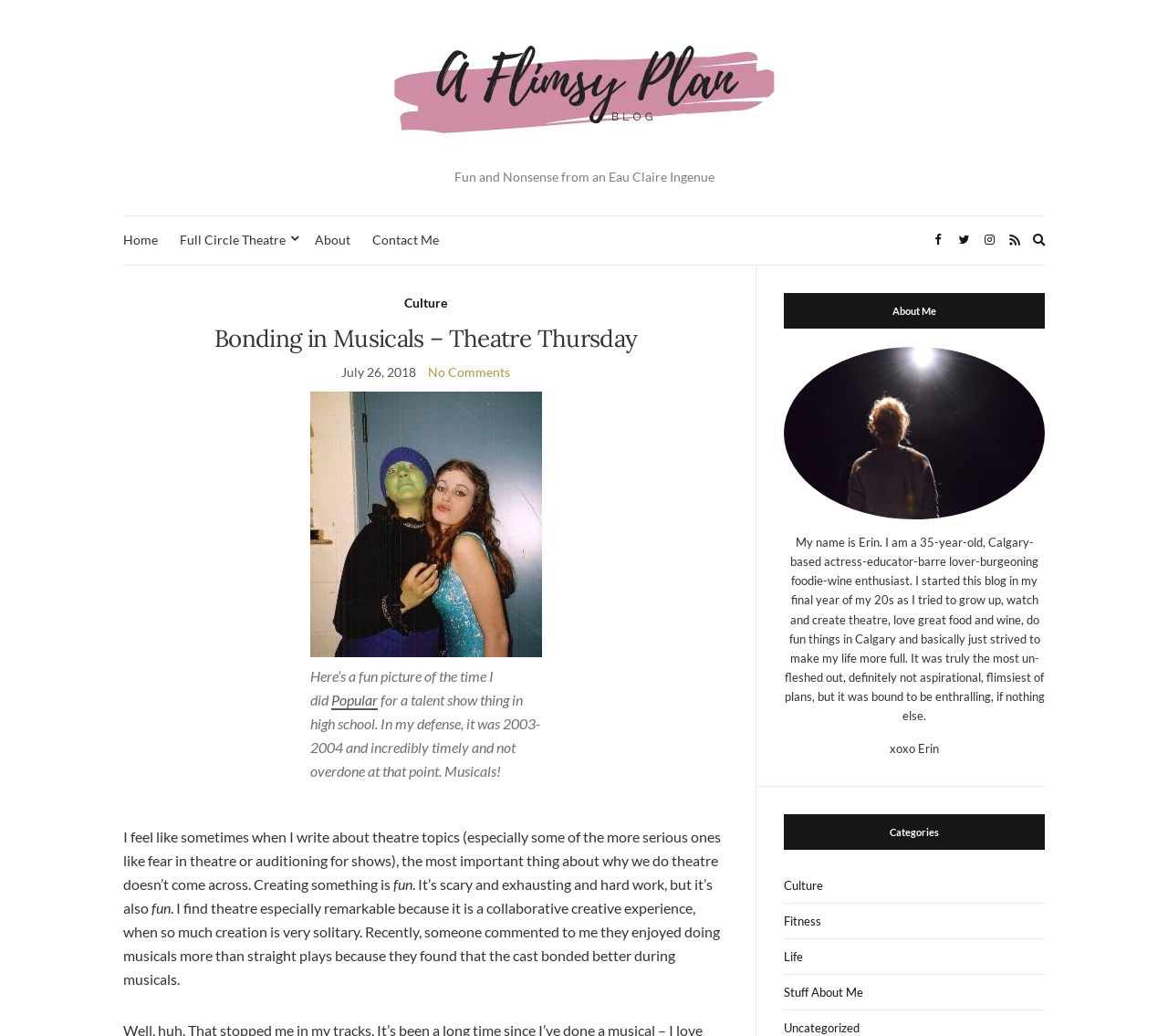Create a detailed narrative of the webpage’s visual and textual elements.

This webpage is a blog post titled "Bonding in Musicals – Theatre Thursday" on a website called "A Flimsy Plan". At the top of the page, there is a header section with a link to the website's homepage, "A Flimsy Plan", accompanied by an image of the same name. Below the header, there is a navigation menu with links to "Home", "Full Circle Theatre", "About", "Contact Me", and several social media icons.

The main content of the page is divided into two columns. The left column contains the blog post, which starts with a heading "Bonding in Musicals – Theatre Thursday" followed by a timestamp "July 26, 2018". The post includes a figure with an image of a musical performance, specifically from the musical "Wicked", along with a caption describing the author's experience performing in a talent show in high school. The text of the post discusses the importance of fun and collaboration in theatre, citing a comment from someone who prefers musicals because they promote better bonding among the cast.

The right column contains a section about the author, titled "About Me", with a brief bio describing her as a 35-year-old actress, educator, and foodie from Calgary. Below this section, there is a list of categories, including "Culture", "Fitness", "Life", and "Stuff About Me", each with a corresponding link.

Throughout the page, there are several links to other pages on the website, including "Culture" and "About", as well as social media icons. The overall layout is organized, with clear headings and concise text, making it easy to navigate and read.